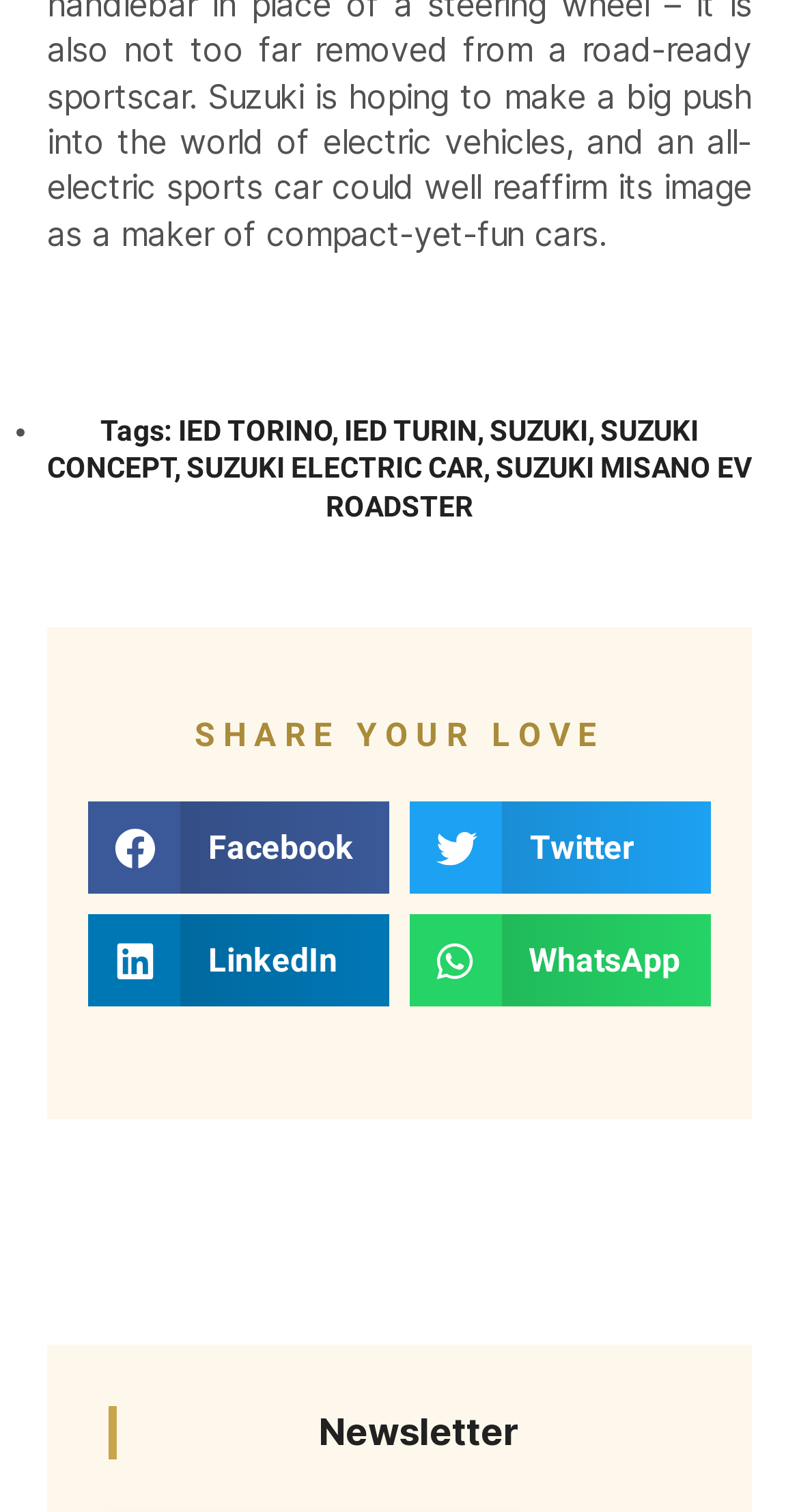Determine the bounding box coordinates of the region that needs to be clicked to achieve the task: "Go to 'Home' page".

None